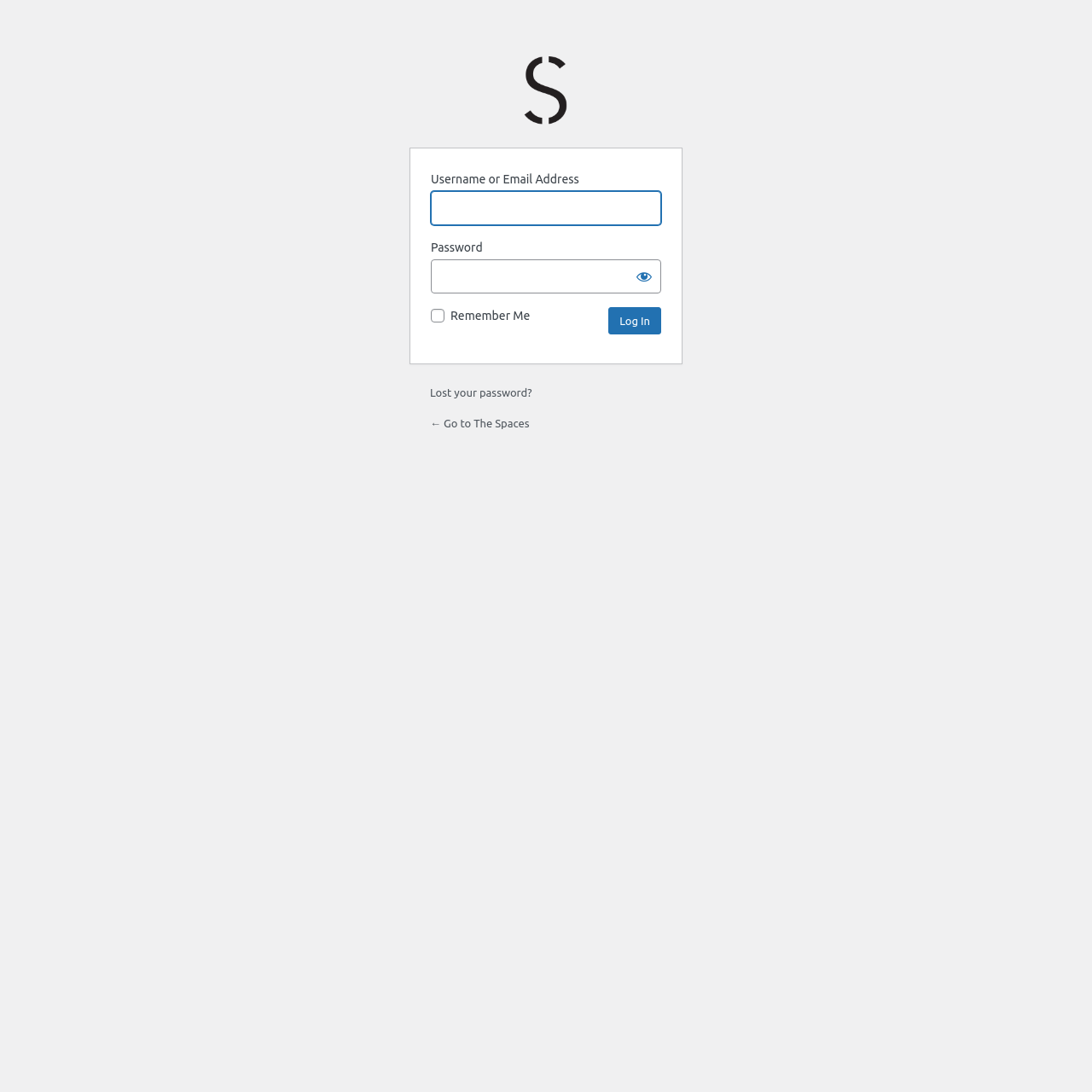Identify the bounding box for the described UI element: "name="pwd"".

[0.395, 0.238, 0.605, 0.269]